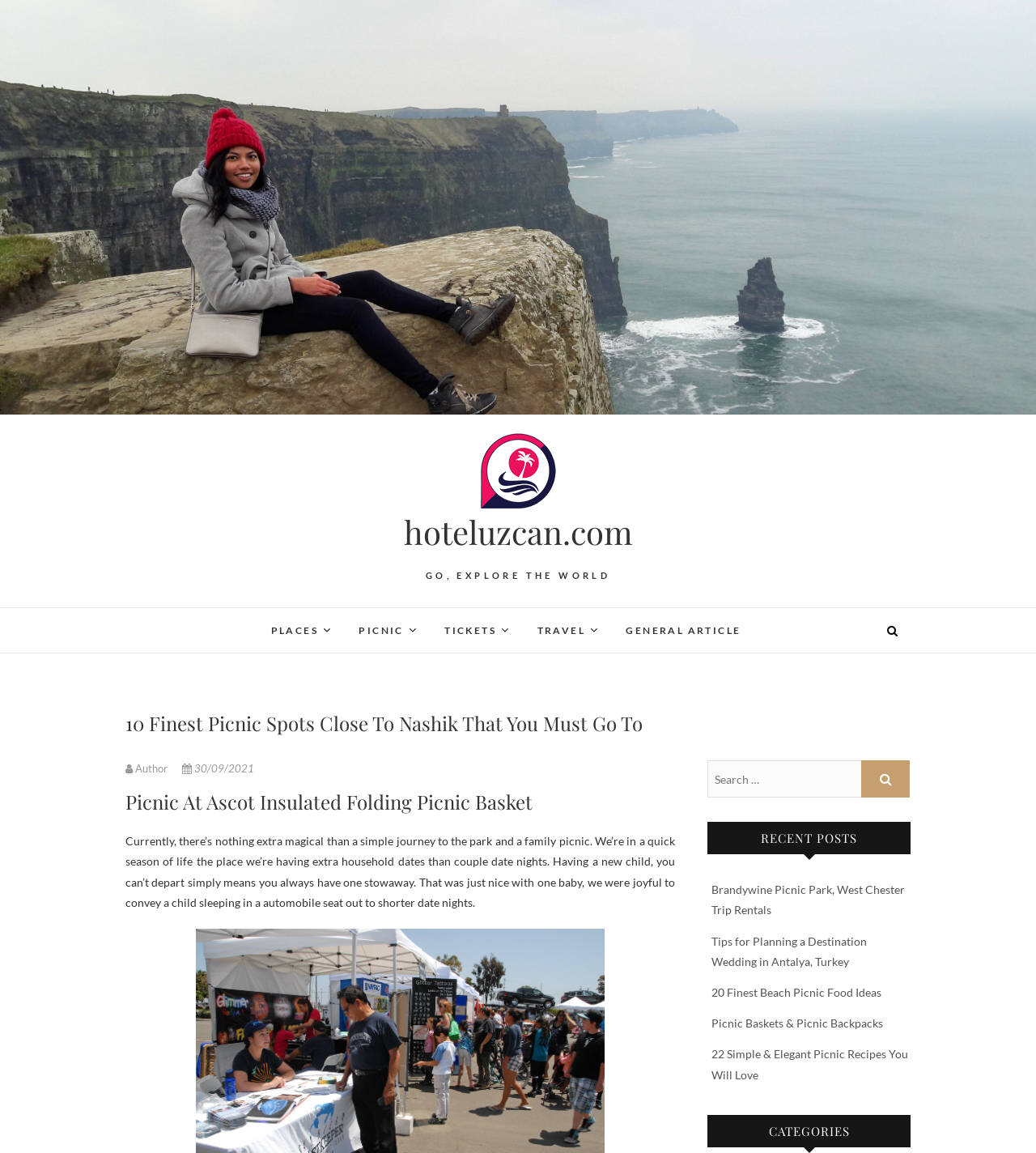Please provide the bounding box coordinates for the element that needs to be clicked to perform the following instruction: "Read the 'Picnic At Ascot Insulated Folding Picnic Basket' article". The coordinates should be given as four float numbers between 0 and 1, i.e., [left, top, right, bottom].

[0.121, 0.685, 0.652, 0.721]